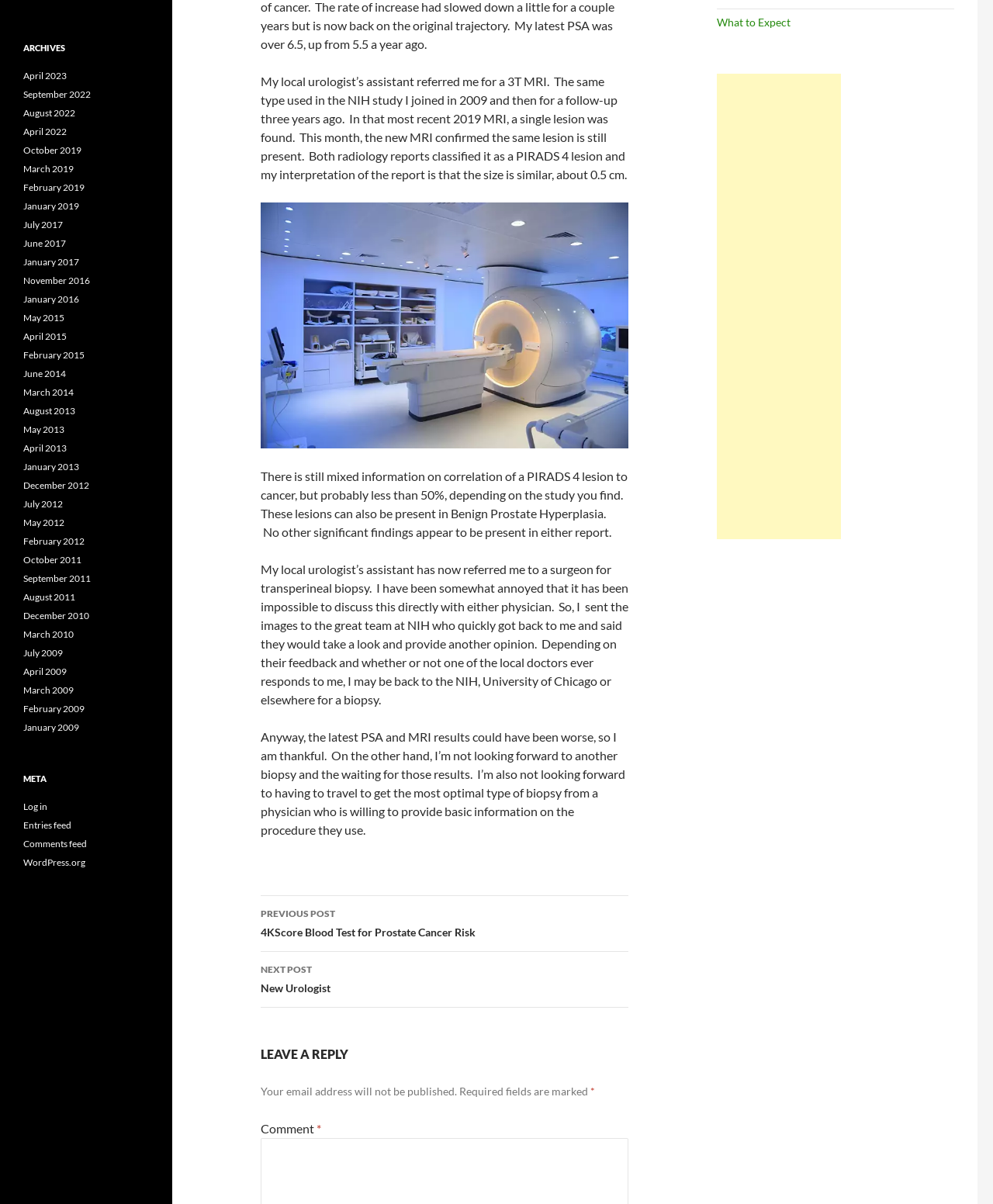Identify the bounding box coordinates for the UI element mentioned here: "aria-label="Advertisement" name="aswift_1" title="Advertisement"". Provide the coordinates as four float values between 0 and 1, i.e., [left, top, right, bottom].

[0.722, 0.061, 0.847, 0.448]